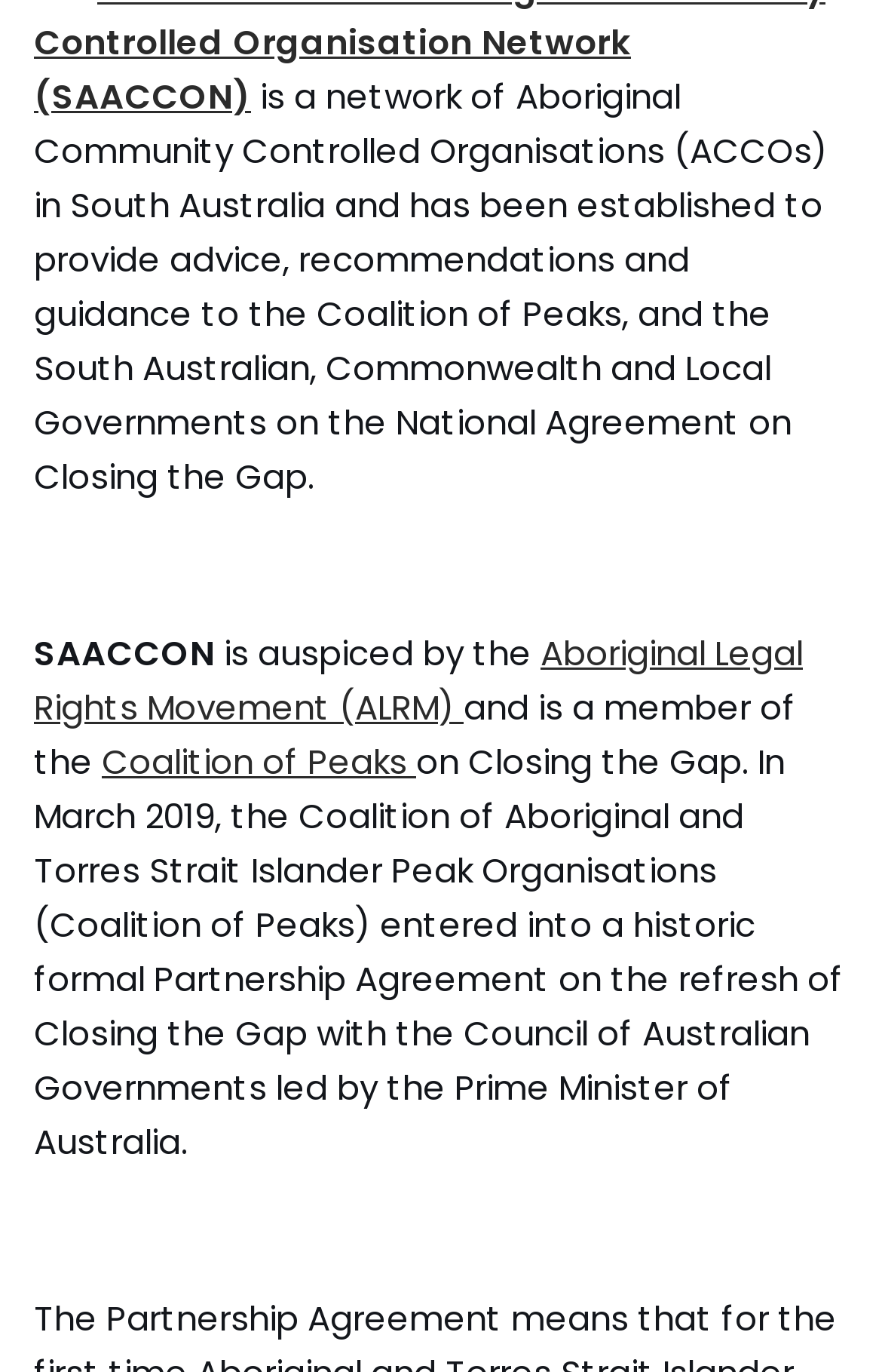Please find the bounding box for the following UI element description. Provide the coordinates in (top-left x, top-left y, bottom-right x, bottom-right y) format, with values between 0 and 1: Coalition of Peaks

[0.115, 0.538, 0.472, 0.572]